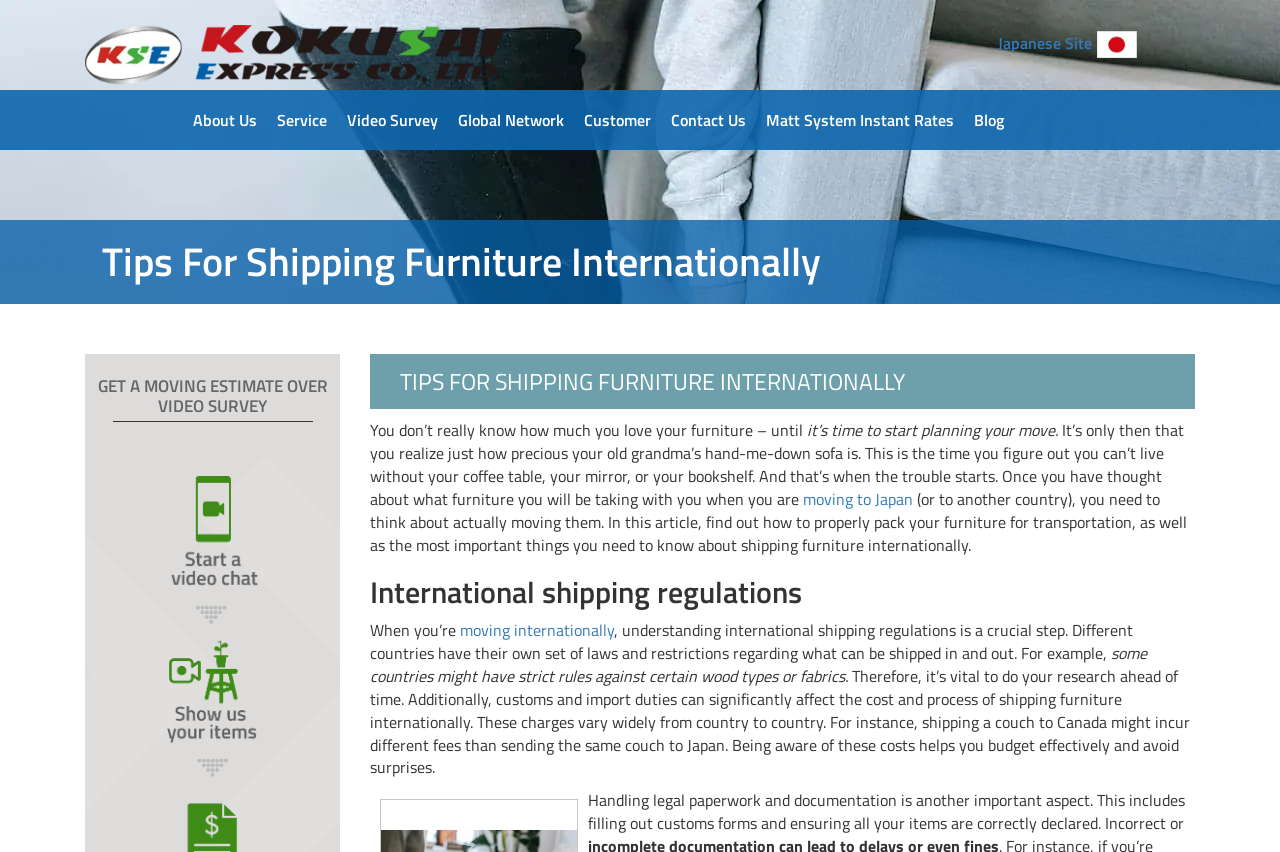Using the information in the image, give a detailed answer to the following question: What is the purpose of understanding international shipping regulations?

According to the webpage, understanding international shipping regulations is crucial because different countries have their own set of laws and restrictions regarding what can be shipped in and out. This knowledge helps to avoid surprises and budget effectively, as customs and import duties can significantly affect the cost and process of shipping furniture internationally.